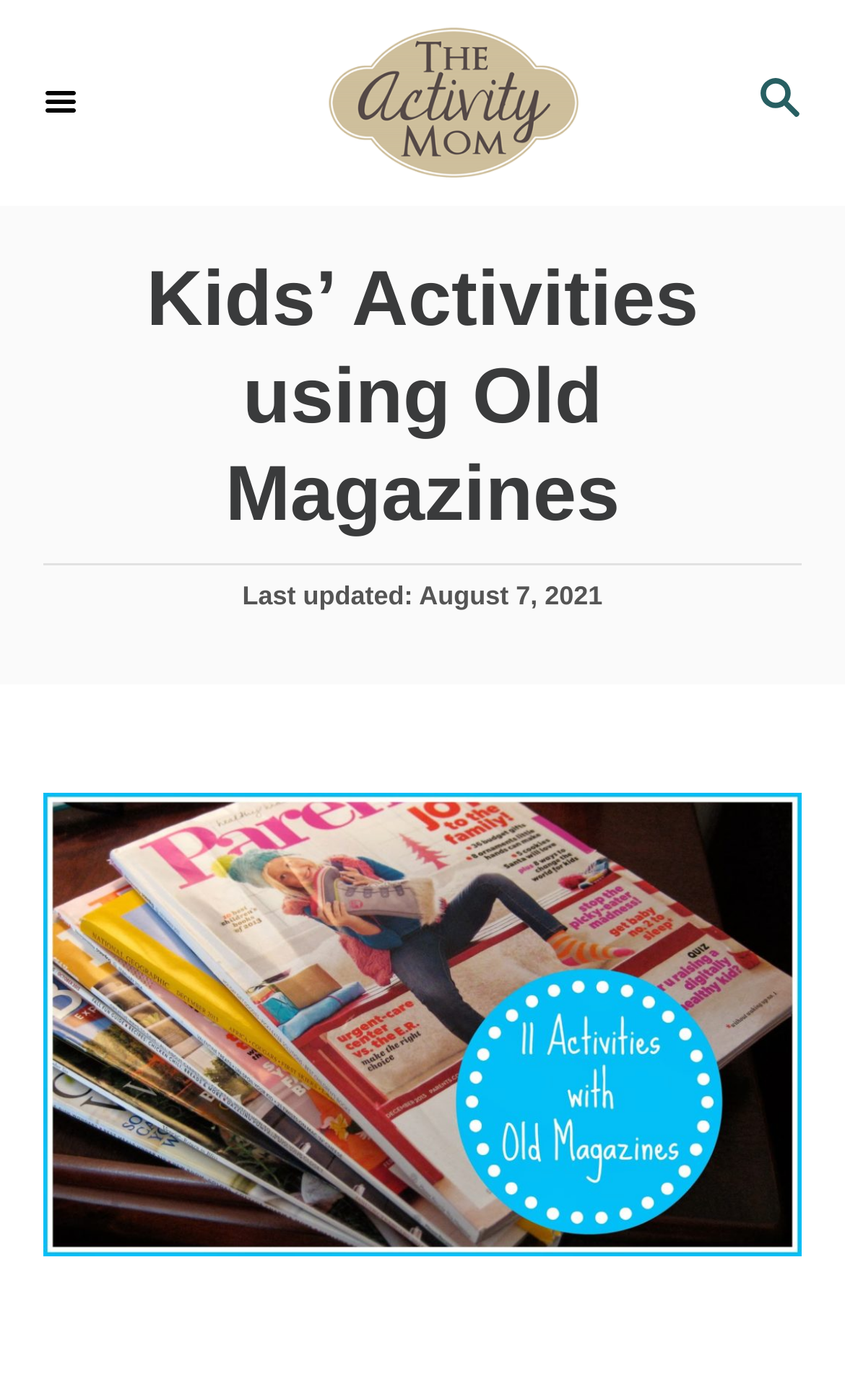What is the function of the button at the top-right corner?
Examine the image and provide an in-depth answer to the question.

The button at the top-right corner has a description 'SEARCH Magnifying Glass', indicating that it is a search button.